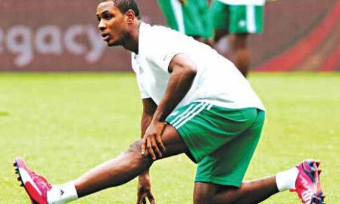What is the background of the image?
Please give a detailed and elaborate answer to the question based on the image.

In the background, fellow teammates can be seen, indicating a team training environment, which provides context to the athlete's actions and suggests a sense of camaraderie and teamwork.